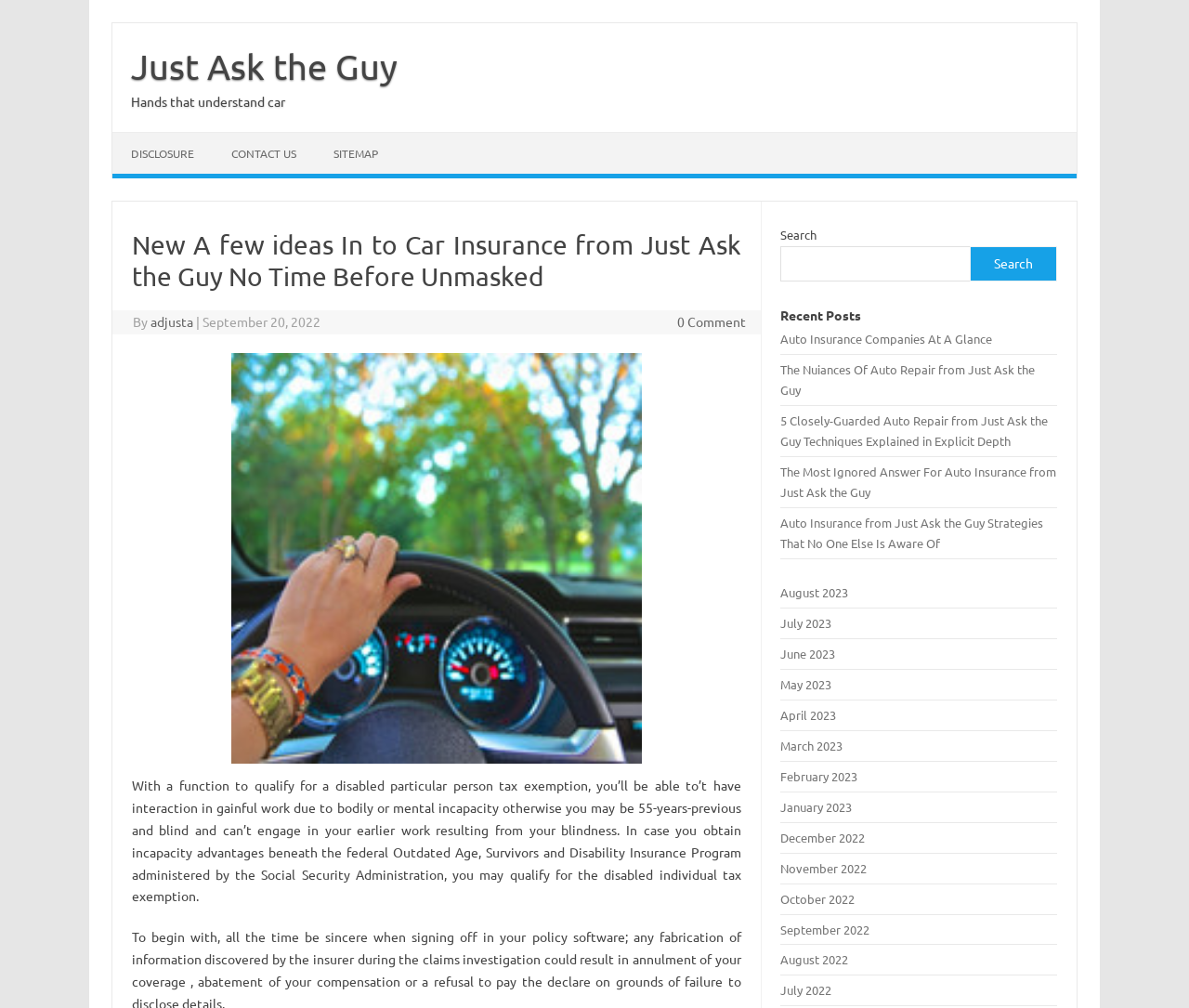Pinpoint the bounding box coordinates of the element that must be clicked to accomplish the following instruction: "Visit the page about New A few ideas In to Car Insurance from Just Ask the Guy No Time Before Unmasked". The coordinates should be in the format of four float numbers between 0 and 1, i.e., [left, top, right, bottom].

[0.111, 0.228, 0.623, 0.29]